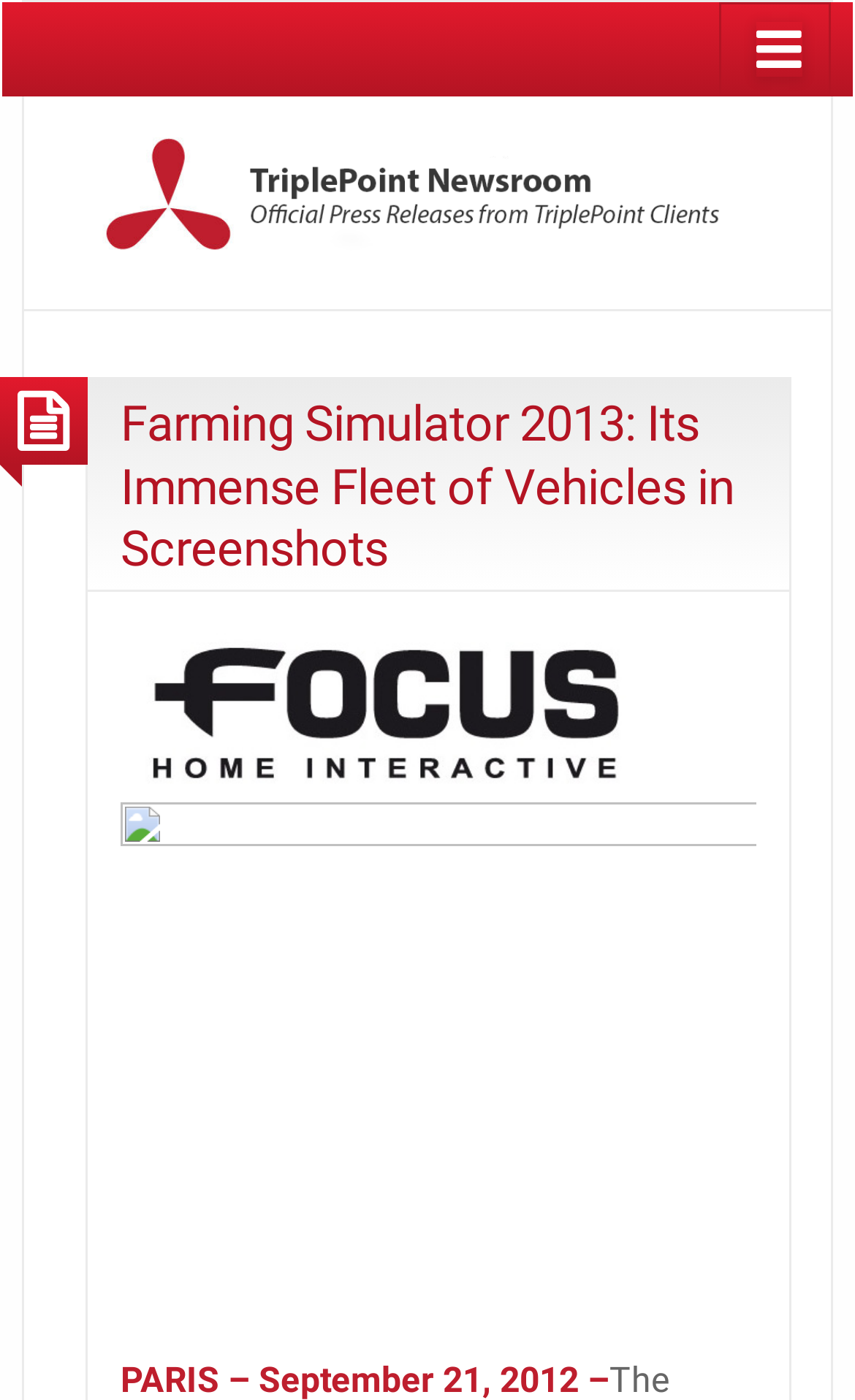Use a single word or phrase to answer the question:
What is the date mentioned on the webpage?

September 21, 2012